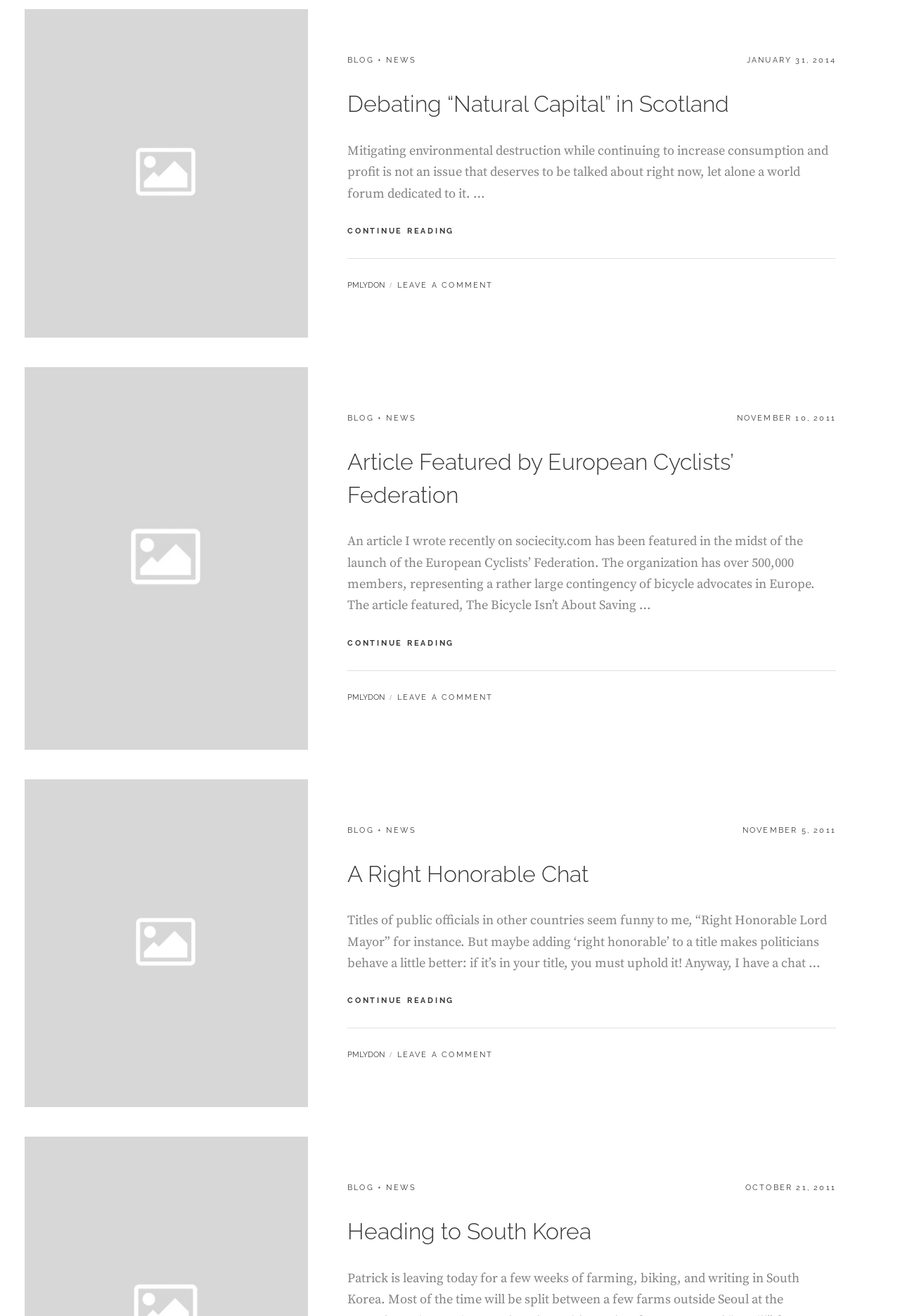Find and provide the bounding box coordinates for the UI element described with: "November 10, 2011November 10, 2011".

[0.818, 0.314, 0.929, 0.321]